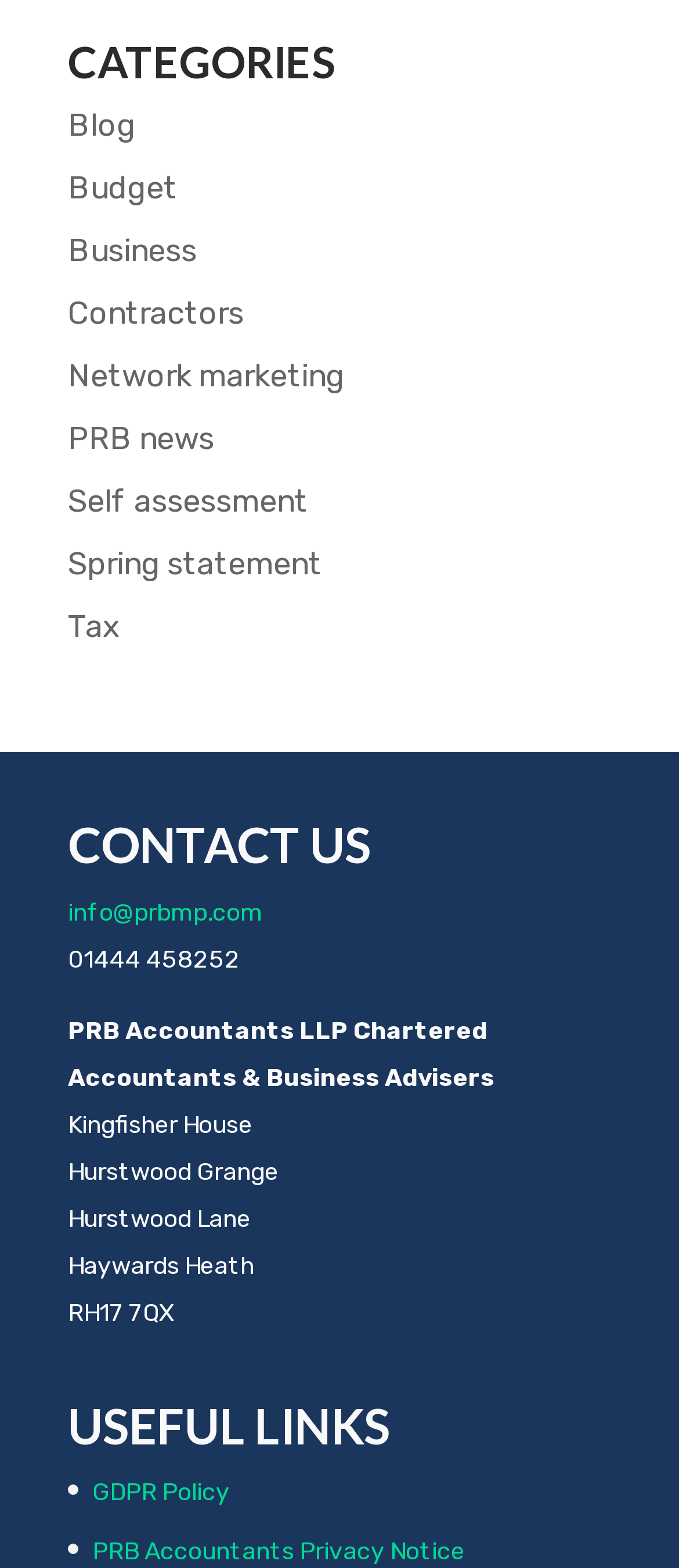Find the bounding box coordinates of the clickable area required to complete the following action: "Visit the 'PRB news' page".

[0.1, 0.268, 0.315, 0.292]